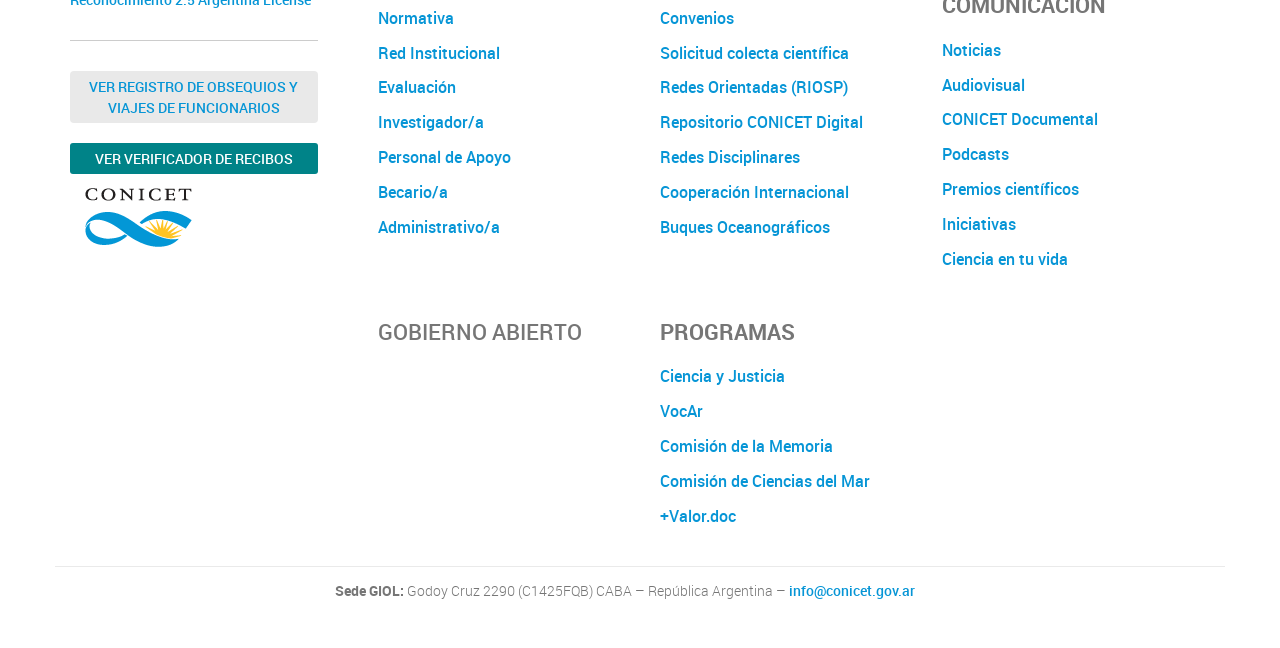Locate the bounding box coordinates of the clickable region necessary to complete the following instruction: "Contact CONICET via email". Provide the coordinates in the format of four float numbers between 0 and 1, i.e., [left, top, right, bottom].

[0.616, 0.898, 0.715, 0.925]